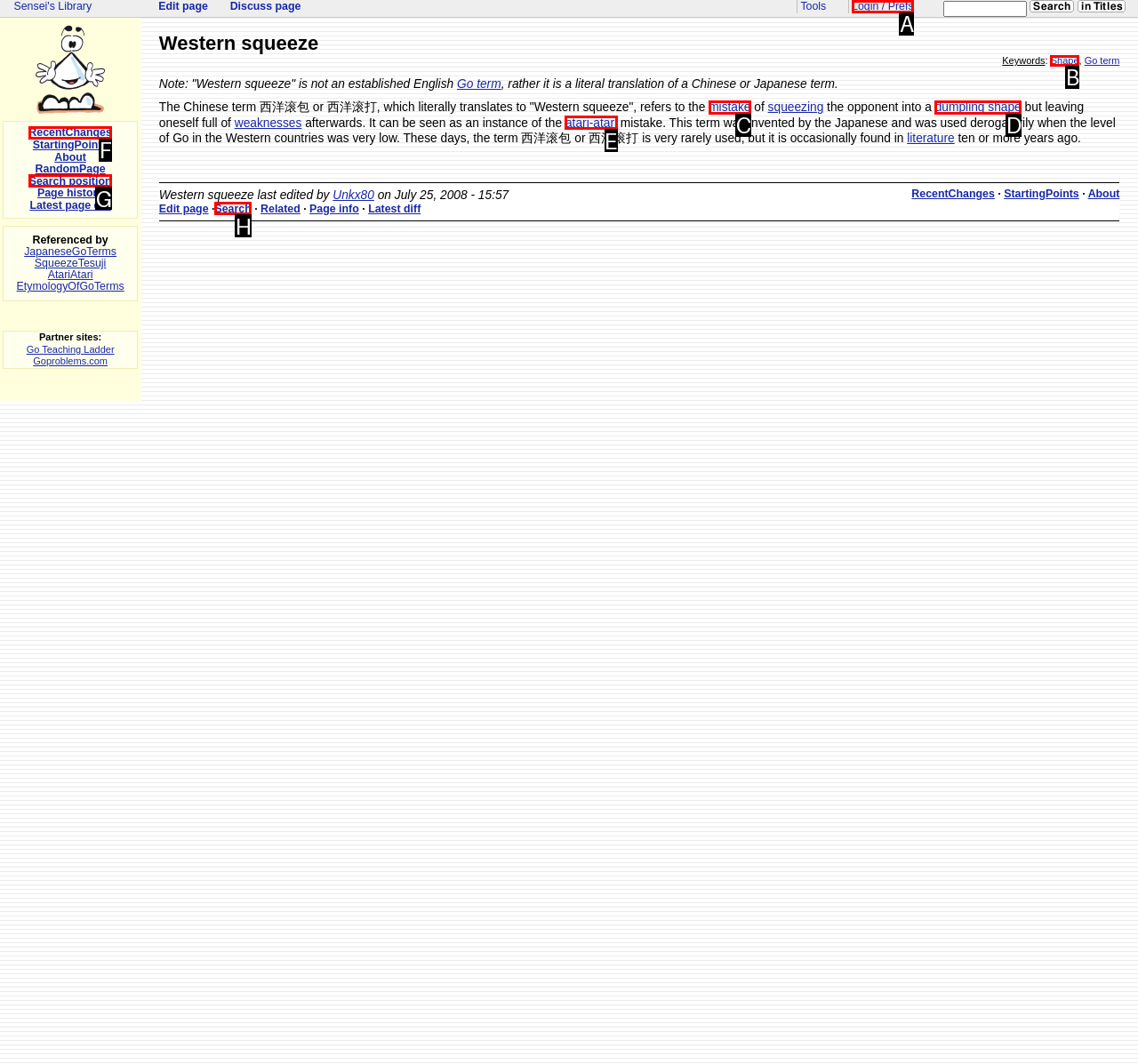Tell me the letter of the UI element I should click to accomplish the task: Login or access preferences based on the choices provided in the screenshot.

A